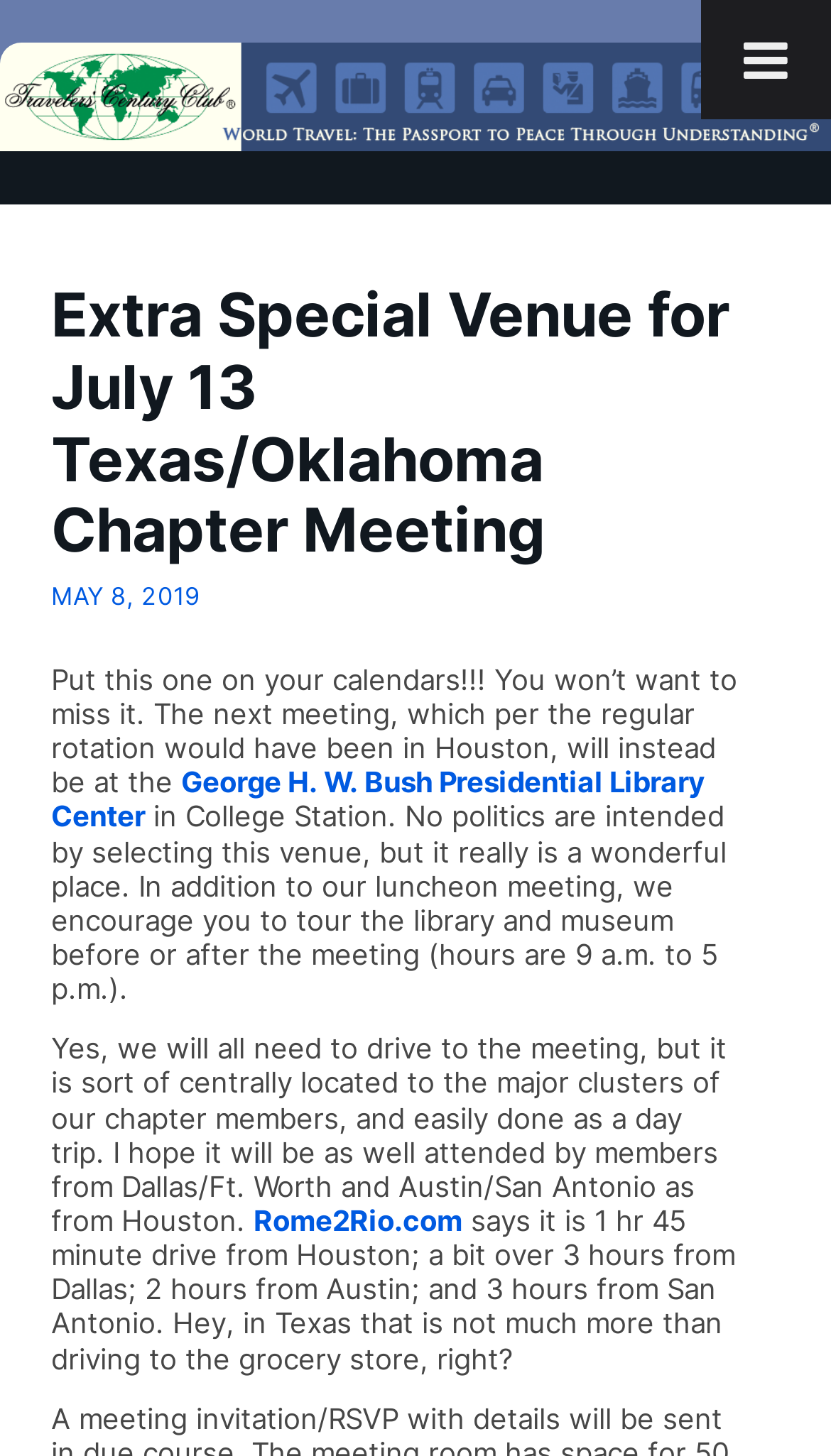How long does it take to drive from Houston to the meeting location?
Using the image, give a concise answer in the form of a single word or short phrase.

1 hr 45 minutes